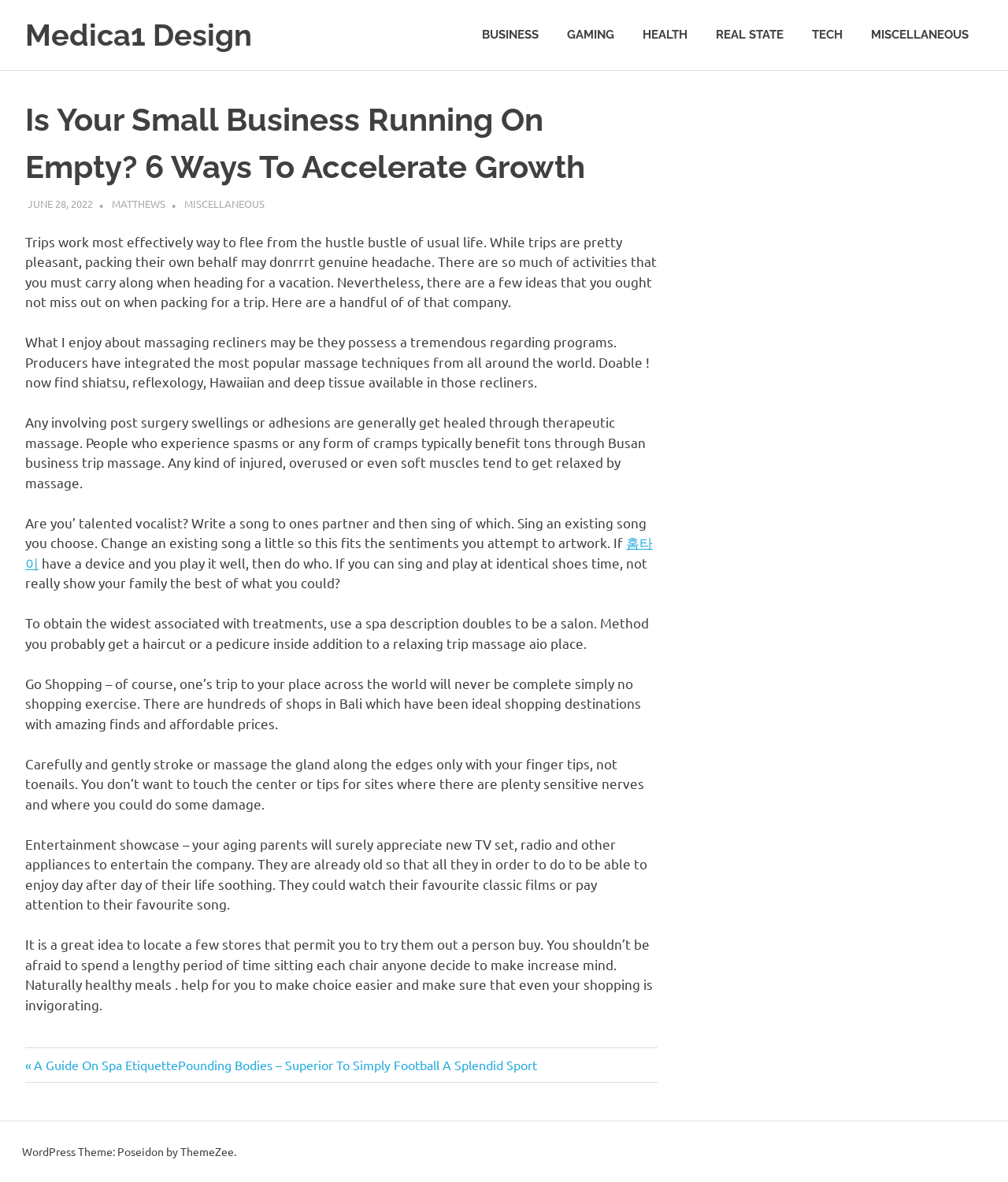Highlight the bounding box coordinates of the element you need to click to perform the following instruction: "Visit the 'MISCELLANEOUS' category."

[0.85, 0.01, 0.975, 0.049]